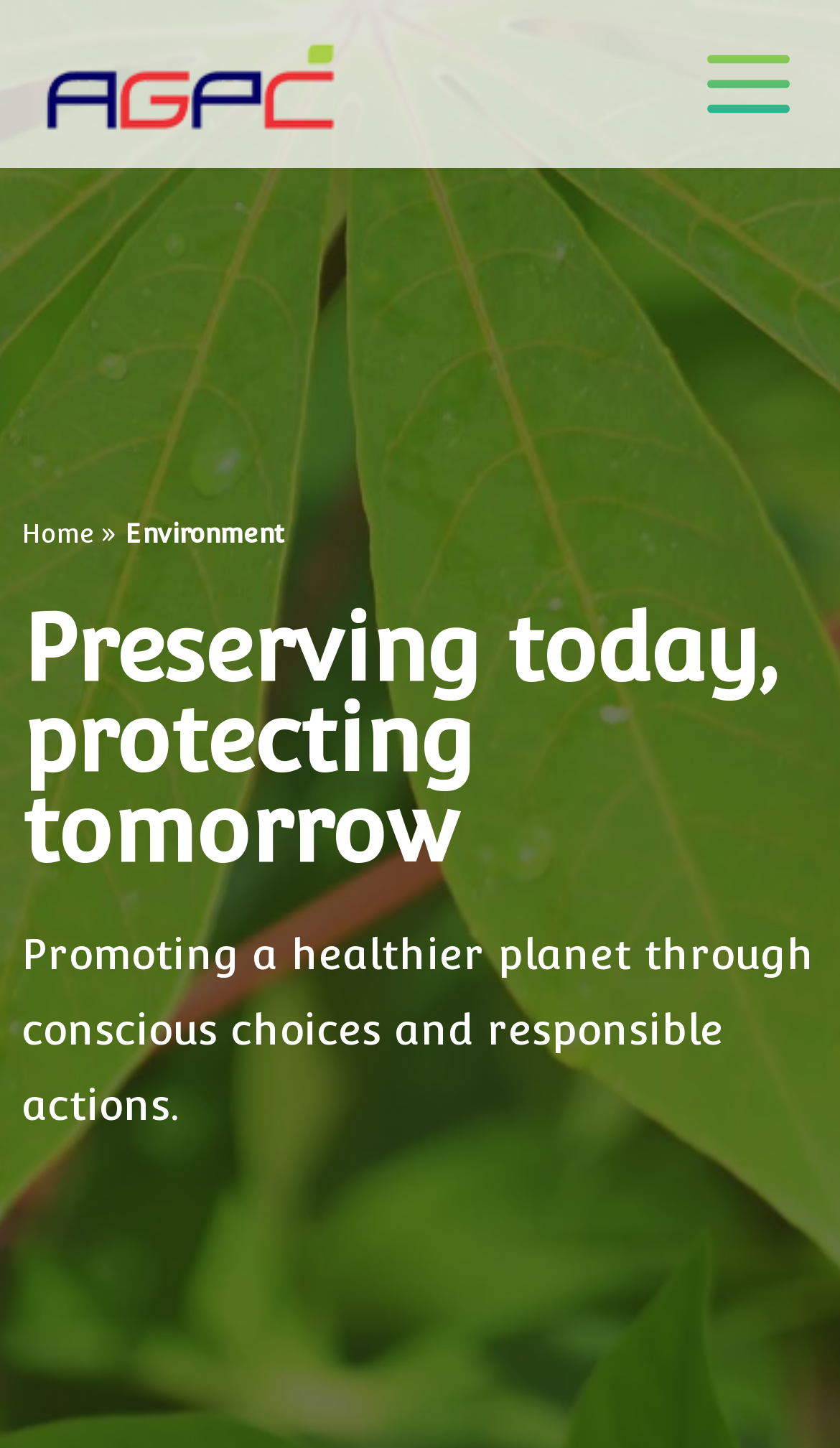What is the name of the current environment?
With the help of the image, please provide a detailed response to the question.

The name of the current environment can be found in the root element, which is 'Environment - AGPC'. This suggests that the webpage is currently focused on the AGPC environment.